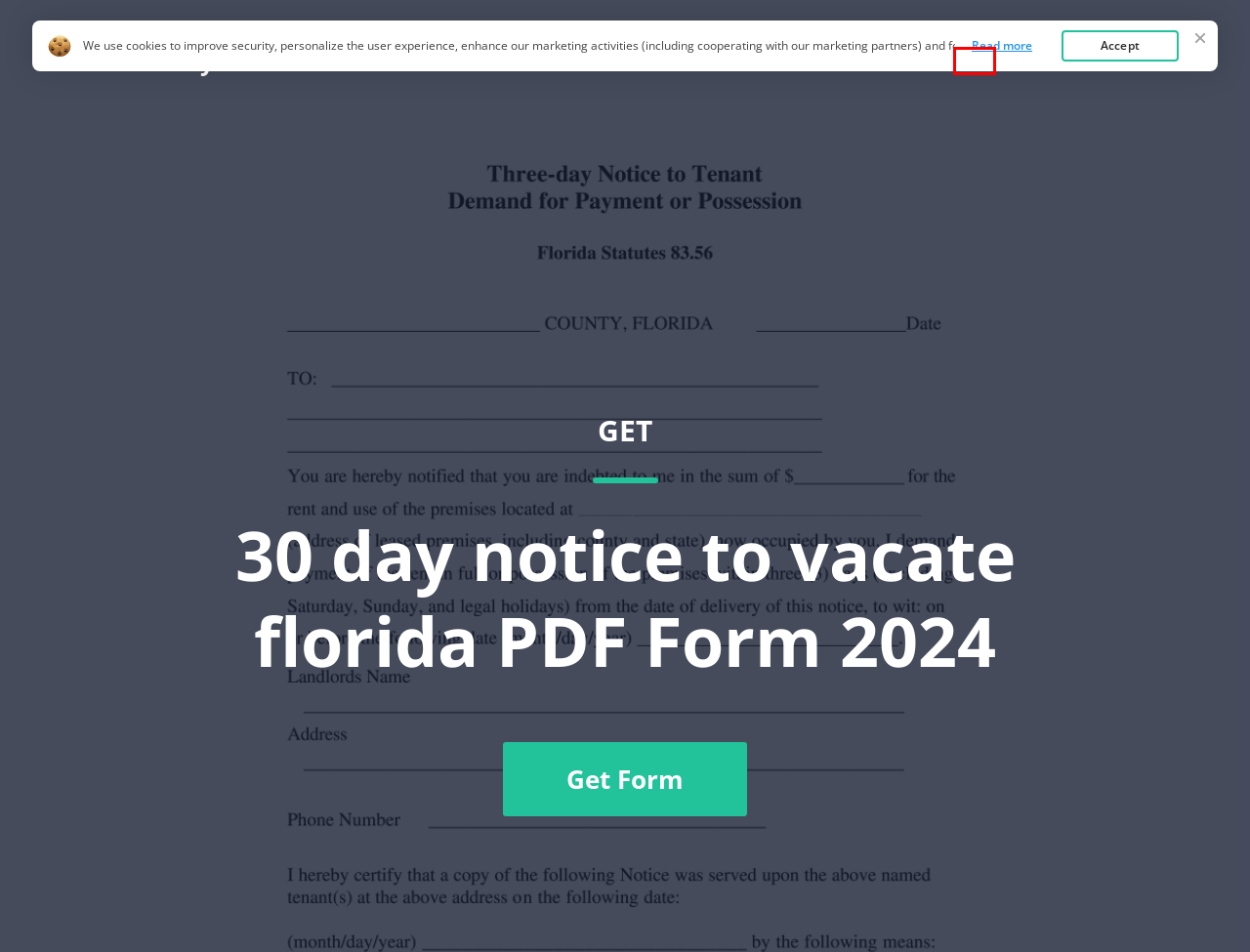You are given a screenshot of a webpage with a red rectangle bounding box around a UI element. Select the webpage description that best matches the new webpage after clicking the element in the bounding box. Here are the candidates:
A. PRIVACY NOTICE
B. Form 3-Day Notice Florida - Frequently Asked Questions
C. DMCA
D. TOP Forms 3-Day Notice Florida to Compete and Sign - Catalog
E. Eviction Notice Florida - Fillable Form Template in PDF
F. COOKIES
G. PDFfiller
H. Business Automation & Document Solutions | airSlate

B